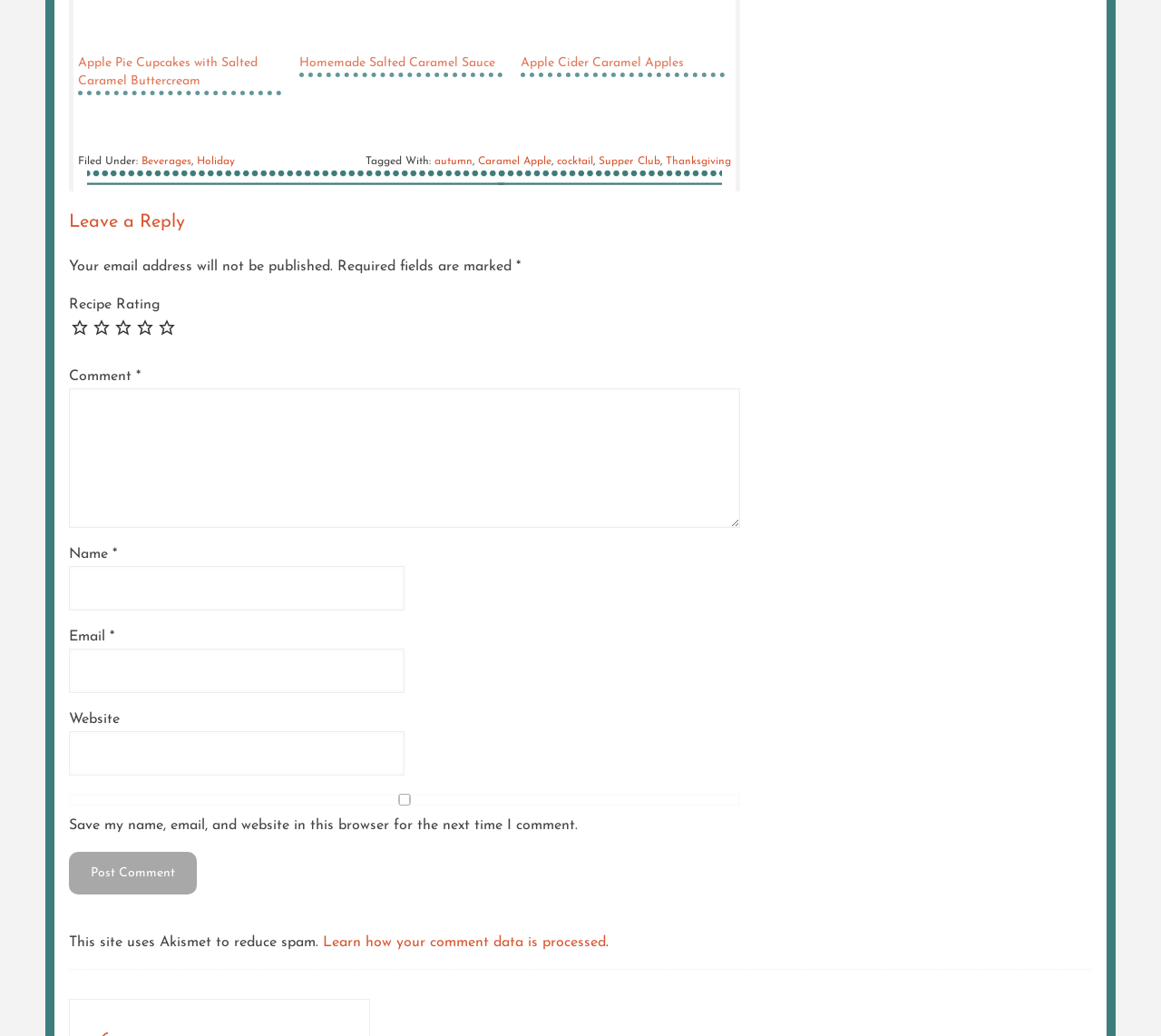Locate the bounding box coordinates of the region to be clicked to comply with the following instruction: "Click on the 'Post Comment' button". The coordinates must be four float numbers between 0 and 1, in the form [left, top, right, bottom].

[0.059, 0.823, 0.17, 0.864]